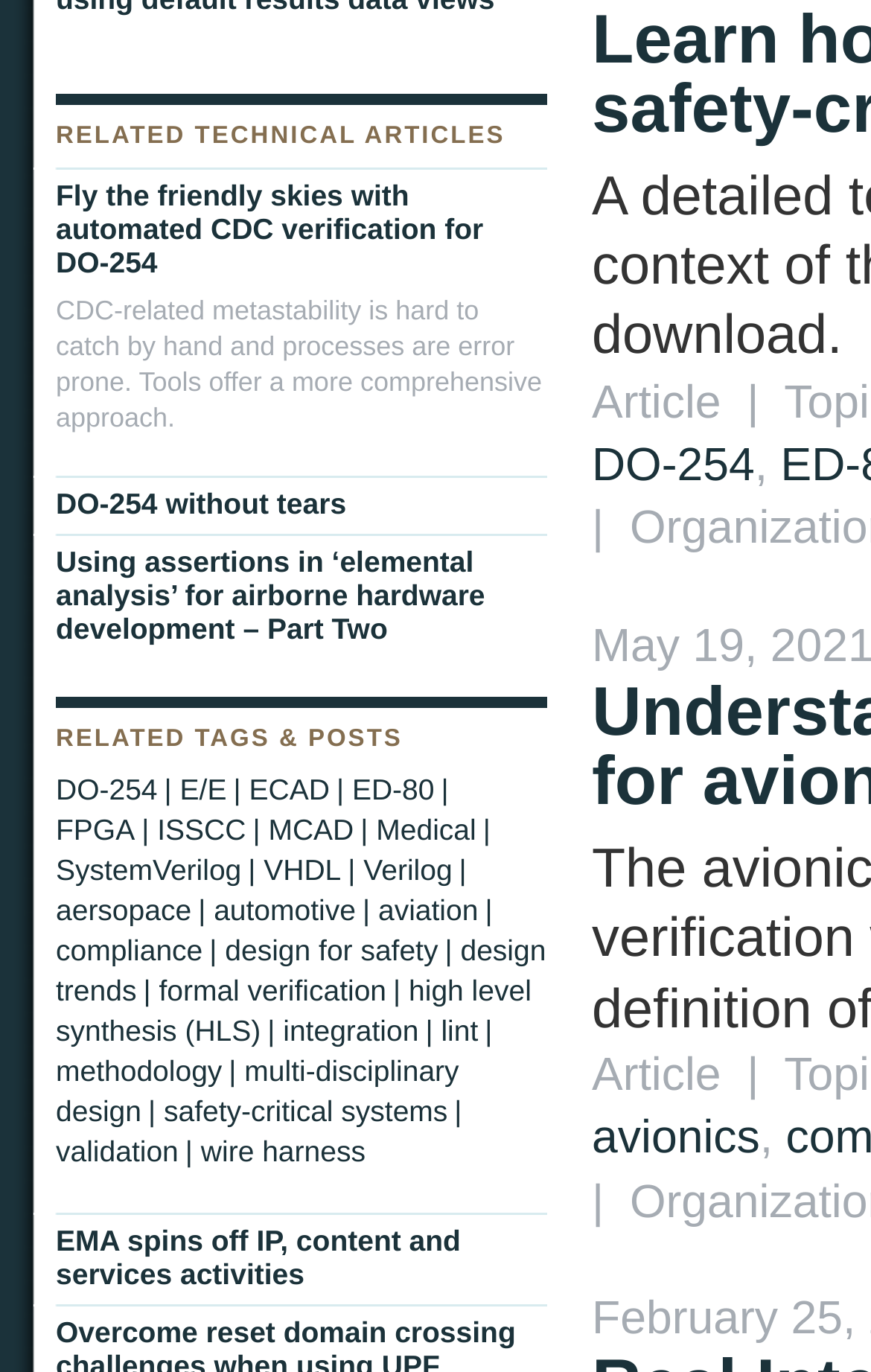Look at the image and give a detailed response to the following question: How many links are listed under 'RELATED TAGS & POSTS'?

There are 14 links listed under the heading 'RELATED TAGS & POSTS', which include tags such as 'DO-254', 'E/E', 'ECAD', and others. These links are separated by vertical bars and are listed in a single line.